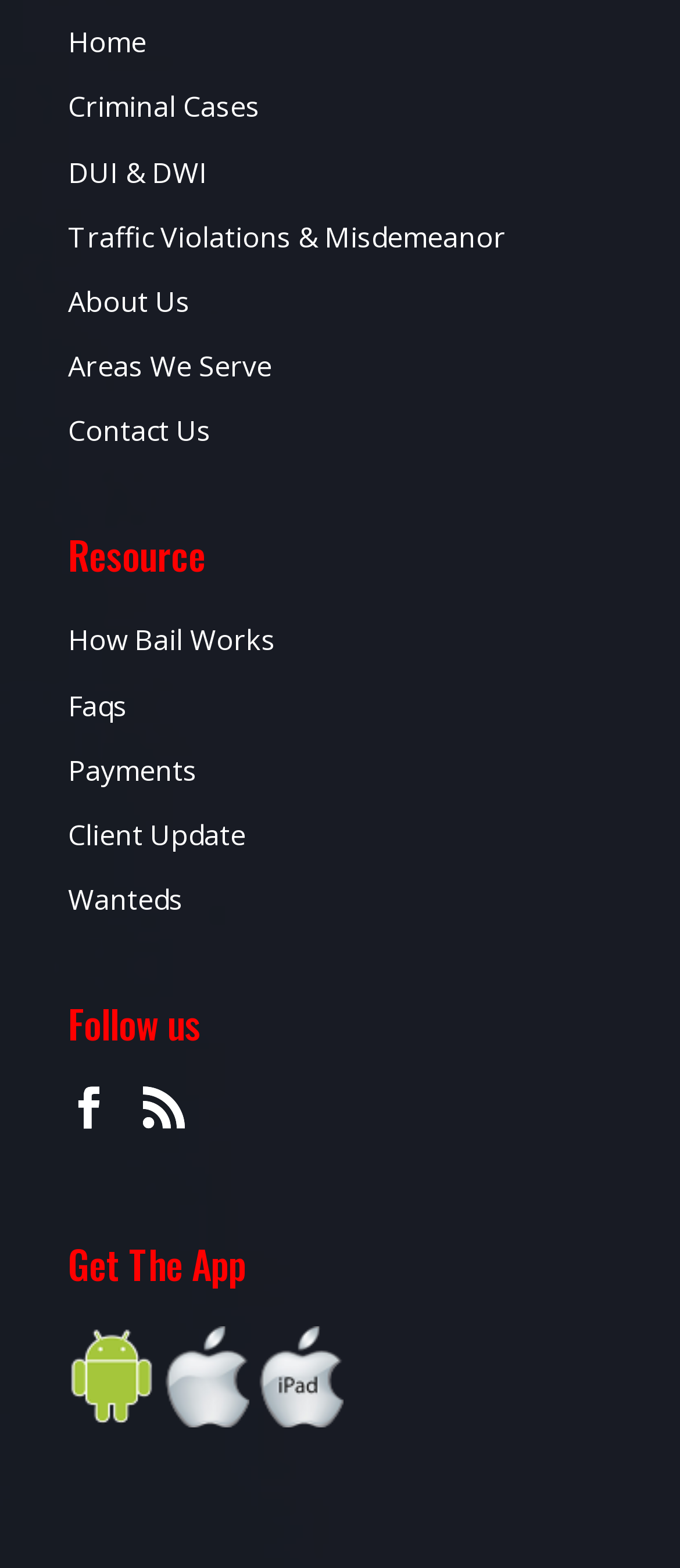Given the element description Facebook, specify the bounding box coordinates of the corresponding UI element in the format (top-left x, top-left y, bottom-right x, bottom-right y). All values must be between 0 and 1.

[0.1, 0.693, 0.162, 0.723]